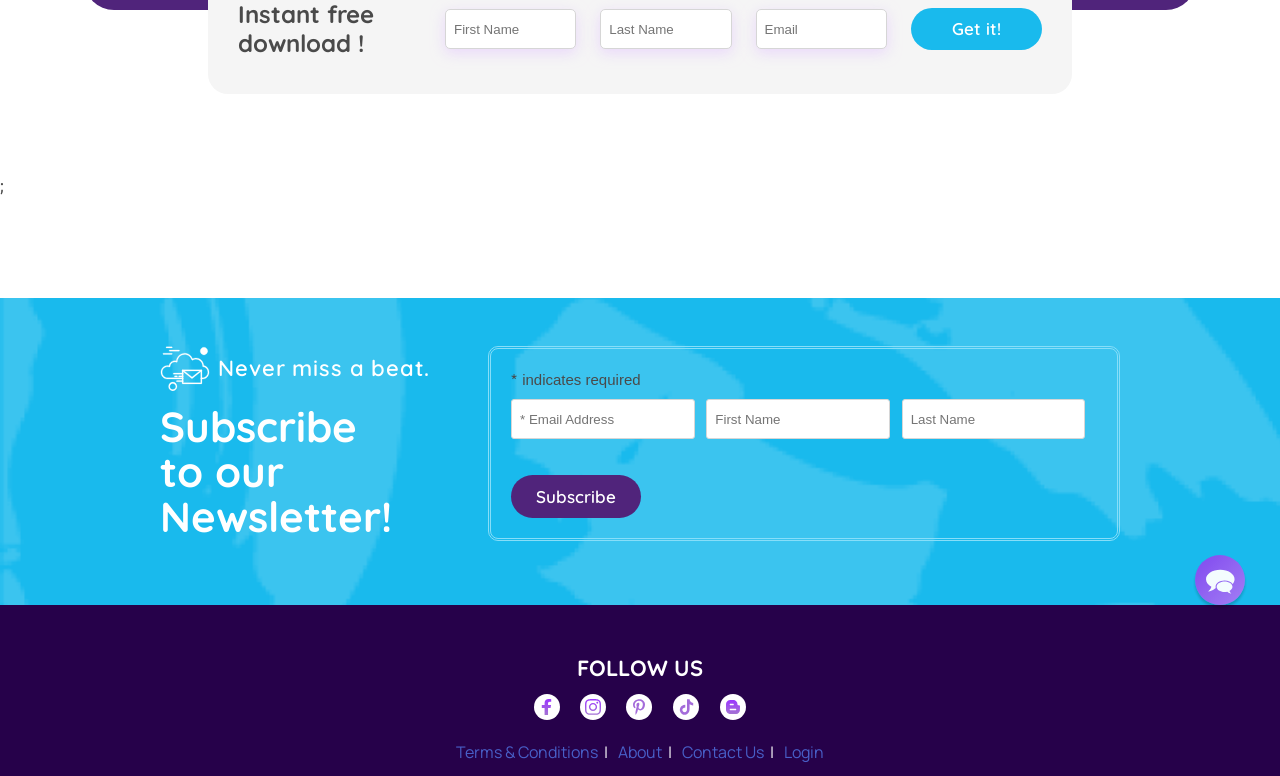Given the description alt="Instagram", predict the bounding box coordinates of the UI element. Ensure the coordinates are in the format (top-left x, top-left y, bottom-right x, bottom-right y) and all values are between 0 and 1.

[0.453, 0.908, 0.473, 0.931]